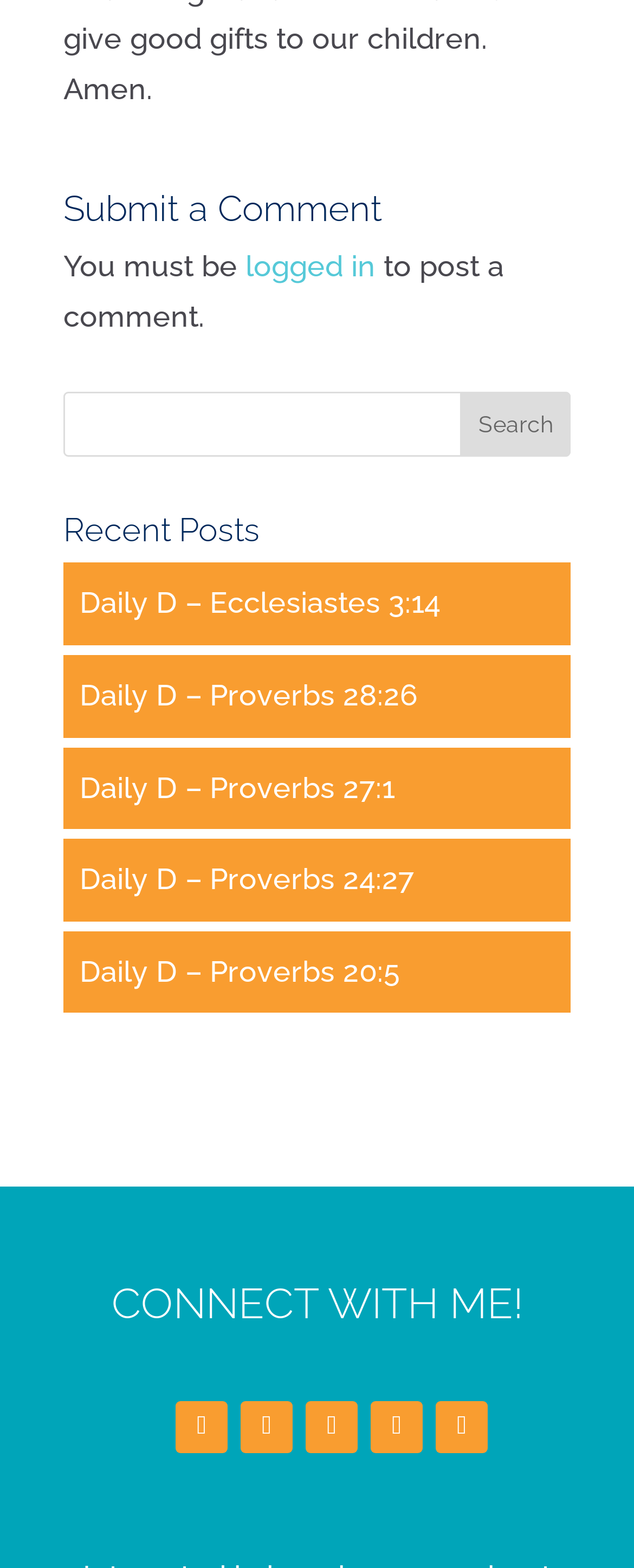What type of posts are listed under 'Recent Posts'?
Offer a detailed and exhaustive answer to the question.

The links listed under the 'Recent Posts' heading all start with 'Daily D', suggesting that they are daily devotional or inspirational posts.